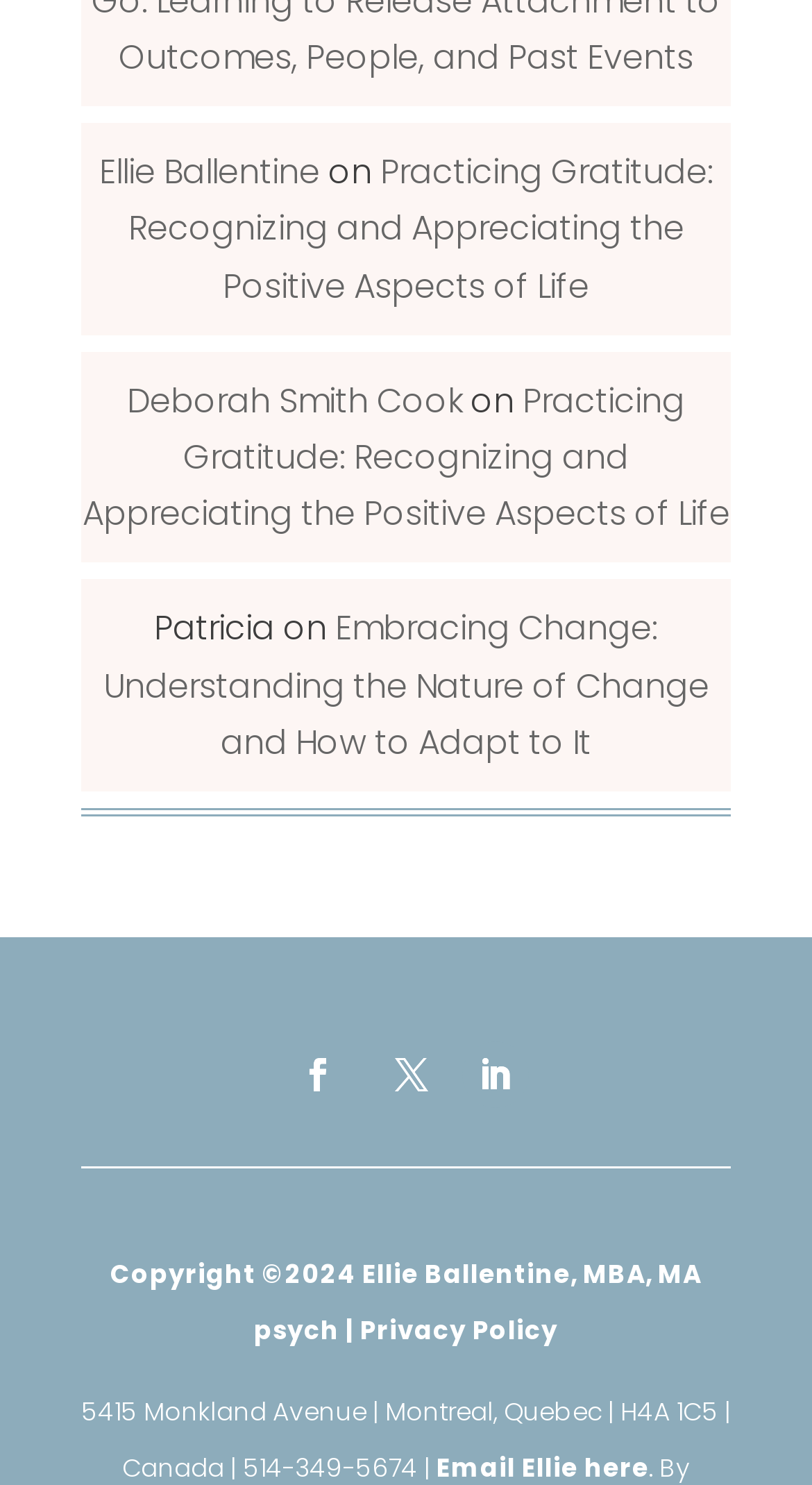Predict the bounding box coordinates for the UI element described as: "Ellie Ballentine". The coordinates should be four float numbers between 0 and 1, presented as [left, top, right, bottom].

[0.122, 0.1, 0.394, 0.132]